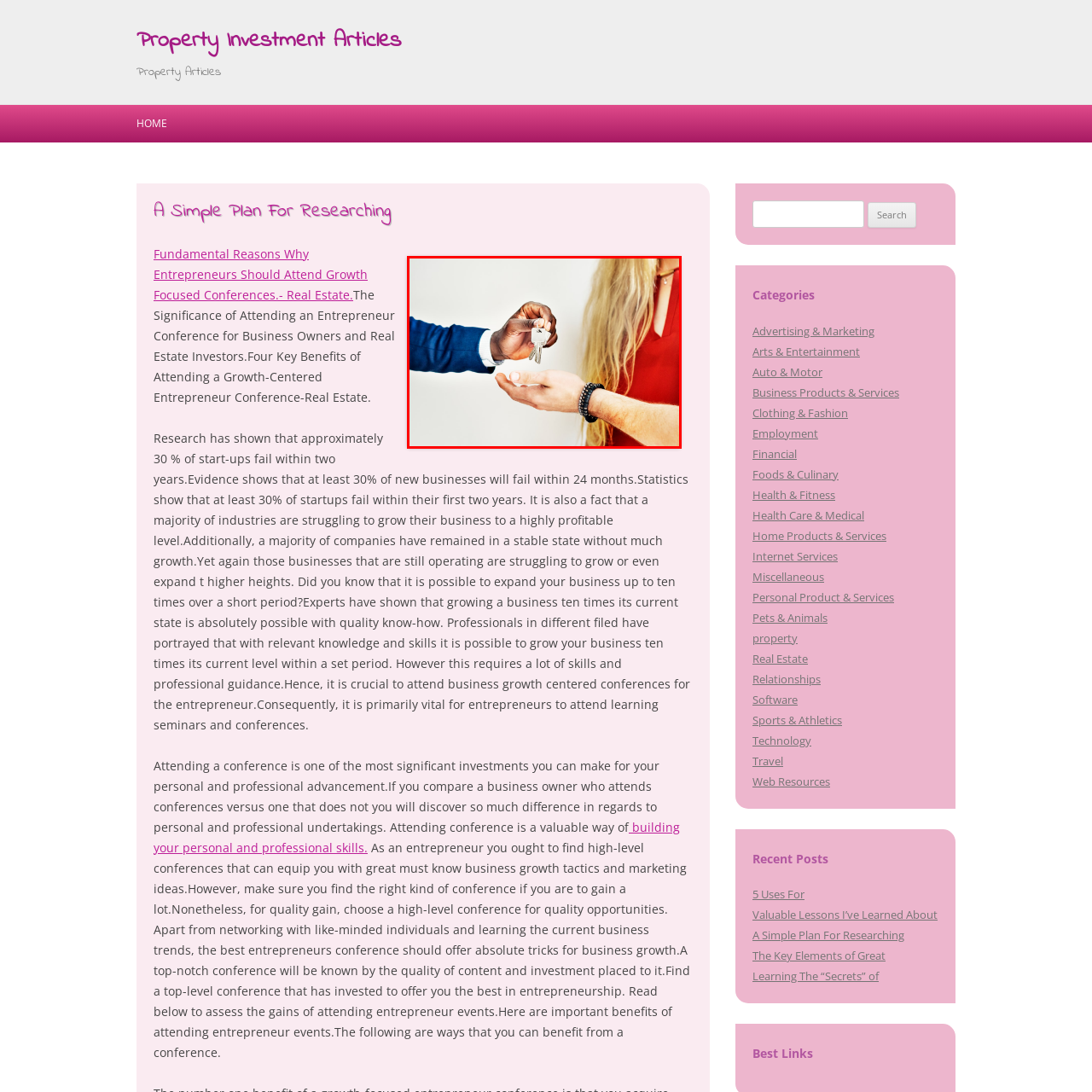Inspect the image within the red box and provide a detailed and thorough answer to the following question: What is the likely theme related to the transaction?

The caption suggests that the transaction or exchange is related to property investment and entrepreneurship, as the keys are being handed over, and the background is plain, focusing attention on the pivotal interaction.